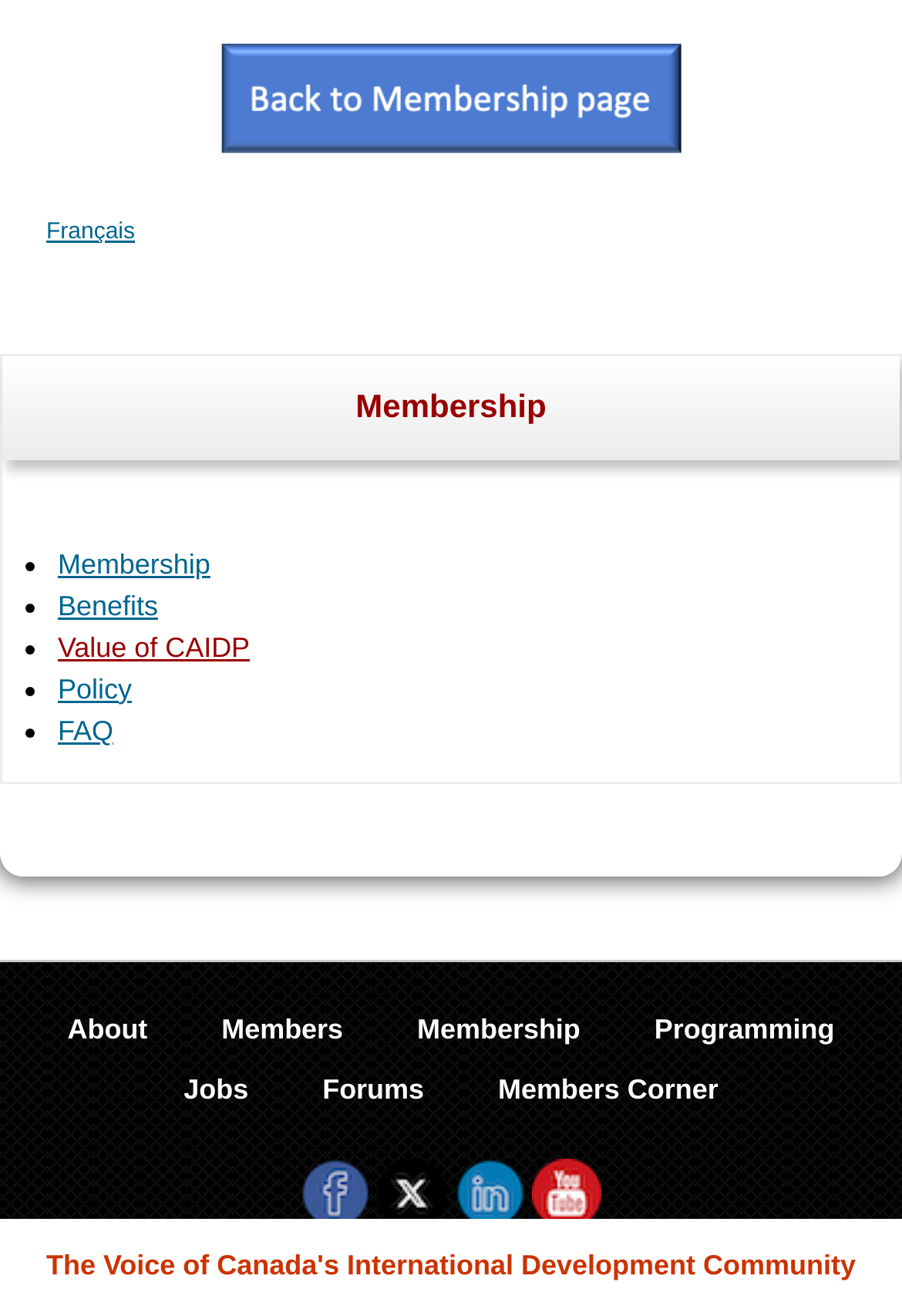Respond with a single word or phrase:
What are the main categories in the membership section?

Membership, Benefits, Value of CAIDP, Policy, FAQ